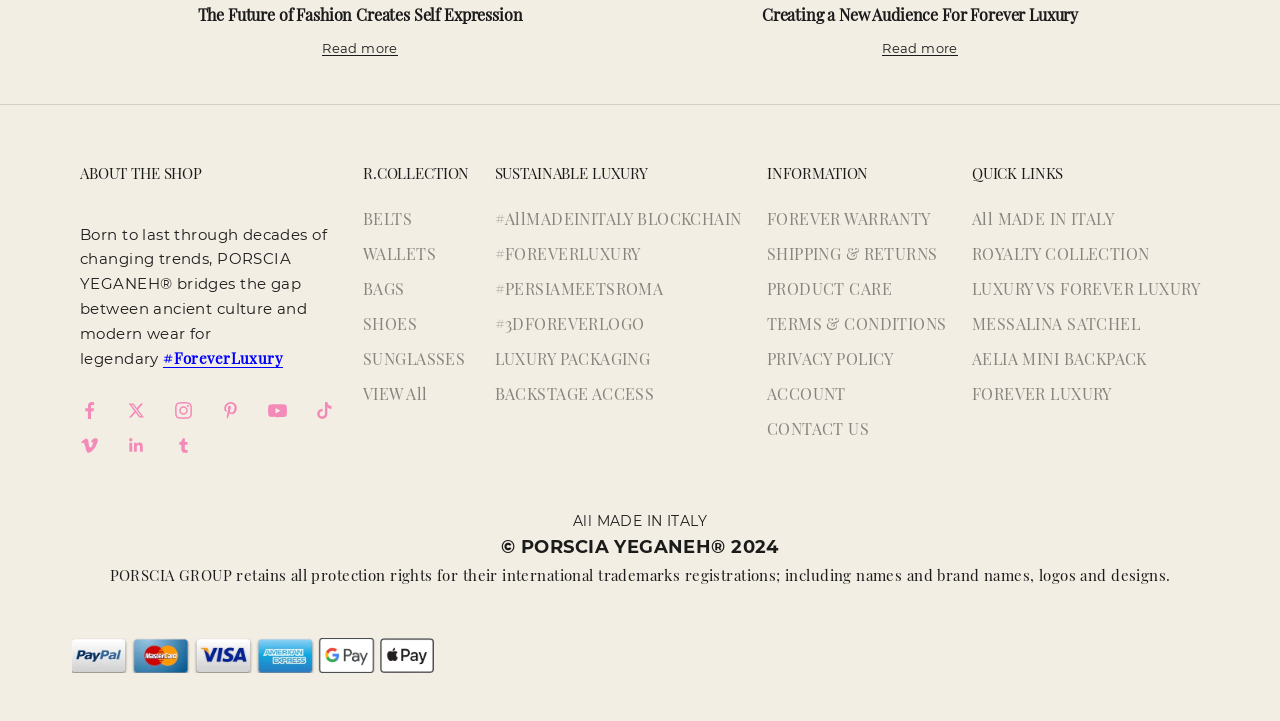Using the format (top-left x, top-left y, bottom-right x, bottom-right y), provide the bounding box coordinates for the described UI element. All values should be floating point numbers between 0 and 1: #AllMADEINITALY BLOCKCHAIN

[0.386, 0.288, 0.579, 0.317]